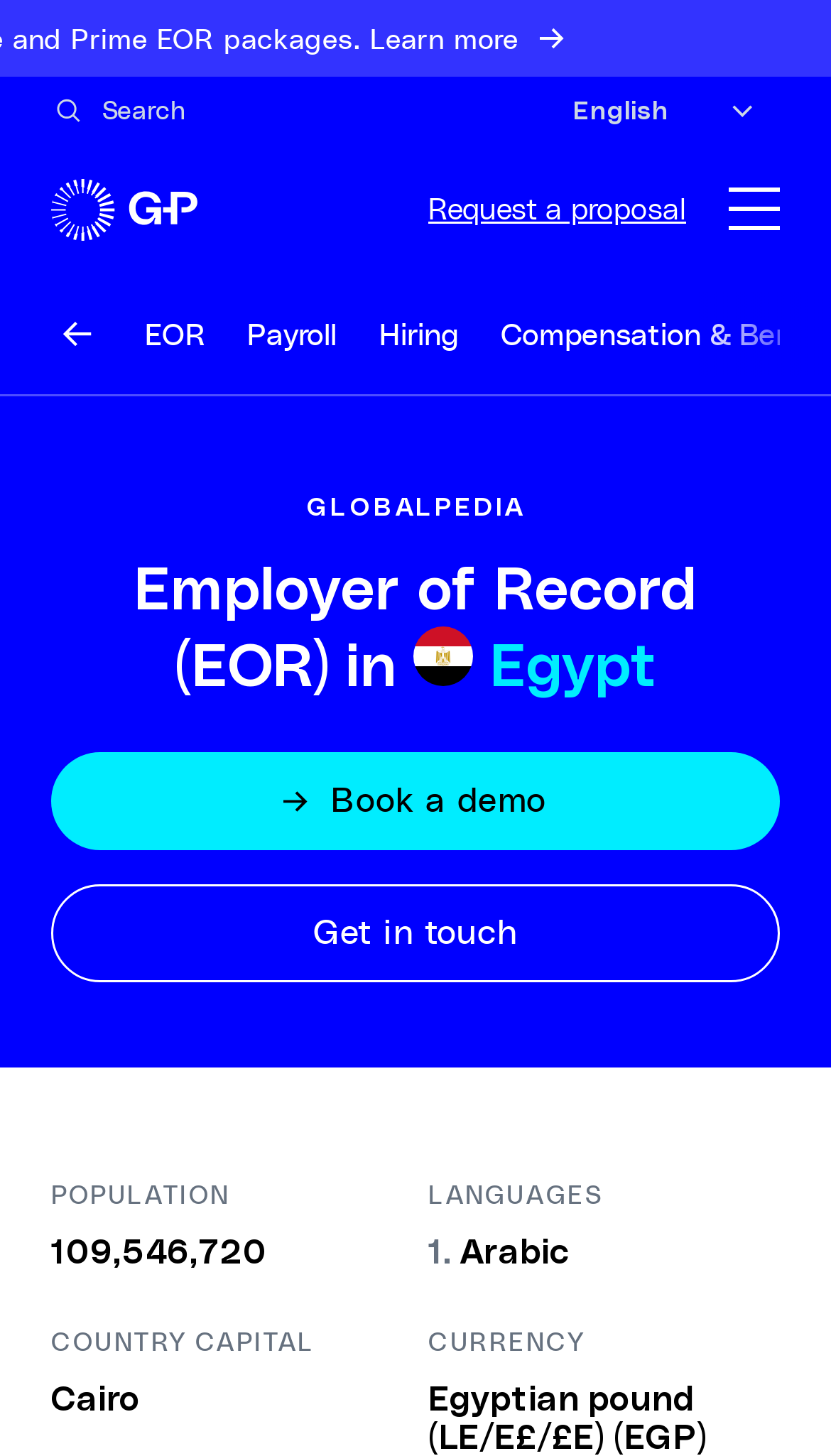Elaborate on the webpage's design and content in a detailed caption.

The webpage is about Professional Employer Organization (PEO) and Employer of Record (EOR) services in Egypt, specifically focusing on expanding business into the country. 

At the top of the page, there is a prominent link announcing updates to the company's G-P Meridian Core and Prime EOR packages, accompanied by a small image. Below this, there is a search site button with an icon, and an English language button with a flag icon. 

To the left, there is a logo link to the homepage, featuring the company's logo, G-P. On the same side, there is a menu with links to EOR, Payroll, and Hiring services. 

The main content of the page is divided into sections. The first section has a heading "Employer of Record (EOR) in Egypt" with an image of the Egyptian flag. Below this, there are calls-to-action to book a demo and get in touch. 

Further down, there are sections providing information about Egypt, including its population, languages, and capital city. The population is listed as 109,546,720, and the languages spoken are listed, with Arabic being the first one mentioned. The country capital is Cairo, and the currency is not explicitly mentioned.